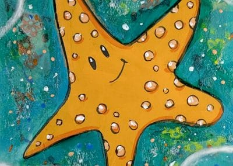Give a comprehensive caption for the image.

This vibrant artwork features a charming orange starfish, adorned with white spots, set against a lively turquoise background. The starfish, depicted with a friendly smile, captures the essence of playful marine life, evoking a sense of joy and whimsy. Surrounding it are splashes of color and abstract patterns that enhance the underwater theme, making the piece both eye-catching and full of personality. This illustration represents a delightful blend of creativity and nature, perfect for those who appreciate the beauty of oceanic imagery.